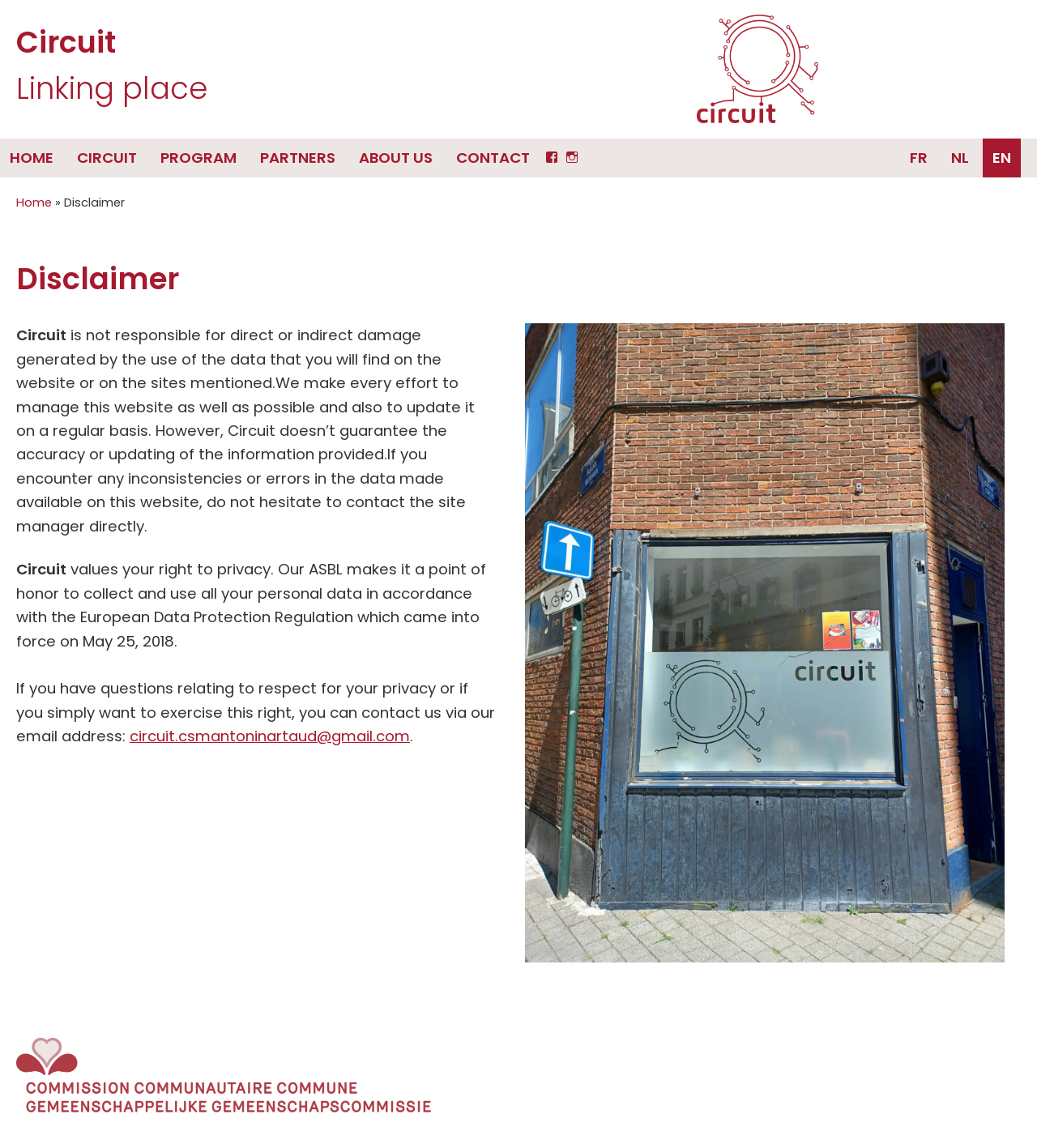Given the element description: "Program", predict the bounding box coordinates of the UI element it refers to, using four float numbers between 0 and 1, i.e., [left, top, right, bottom].

[0.145, 0.12, 0.238, 0.155]